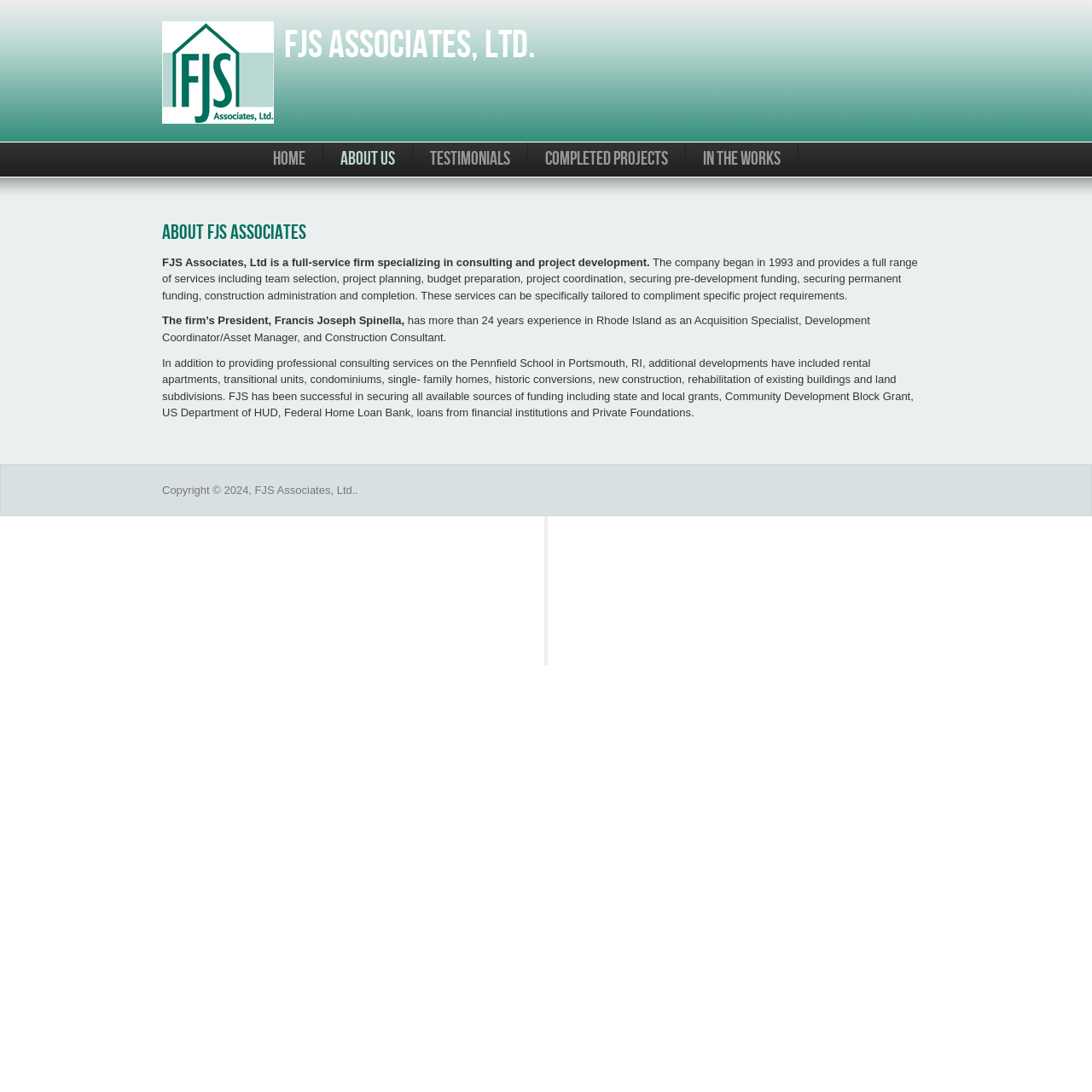Please reply with a single word or brief phrase to the question: 
What is the copyright year of the website?

2024